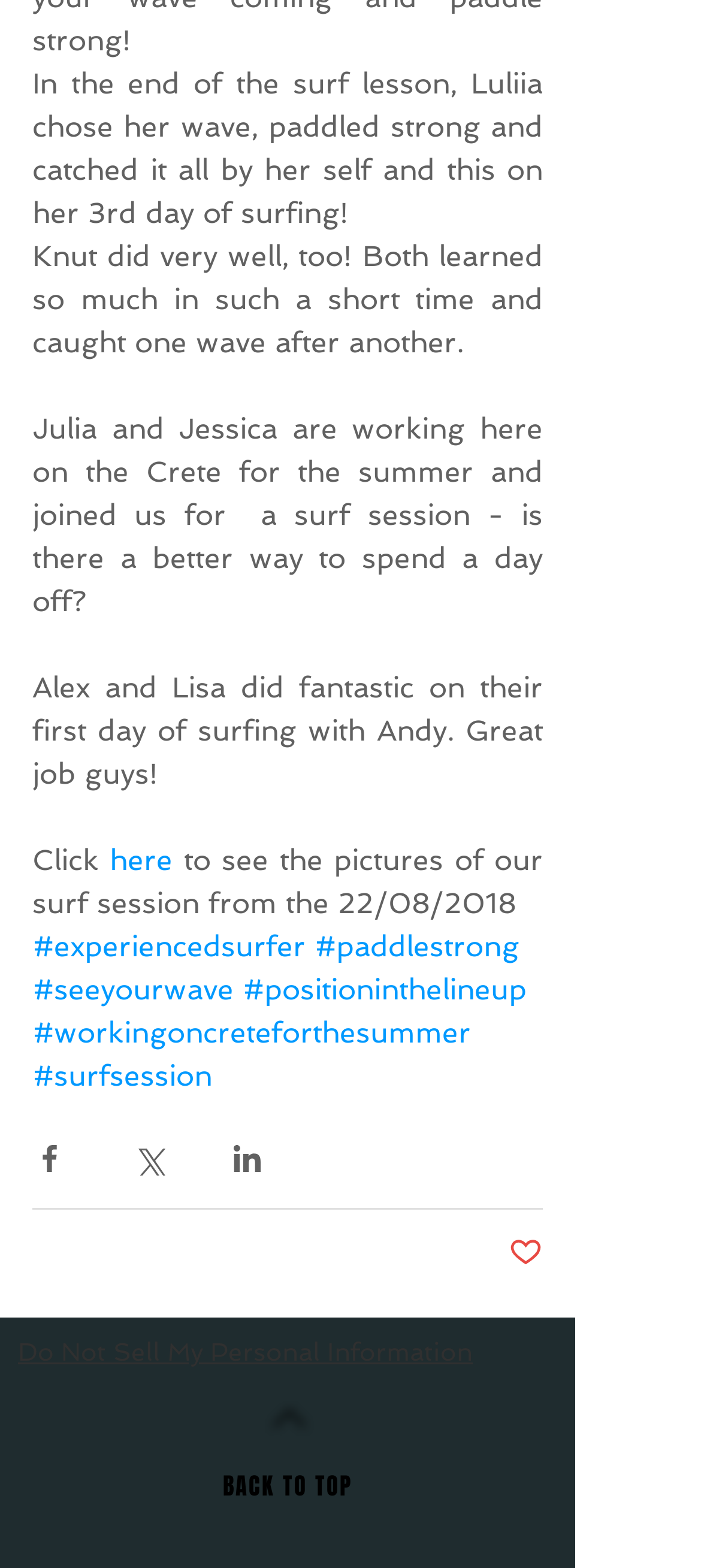Please identify the bounding box coordinates of the clickable area that will fulfill the following instruction: "Share via Twitter". The coordinates should be in the format of four float numbers between 0 and 1, i.e., [left, top, right, bottom].

[0.187, 0.728, 0.236, 0.75]